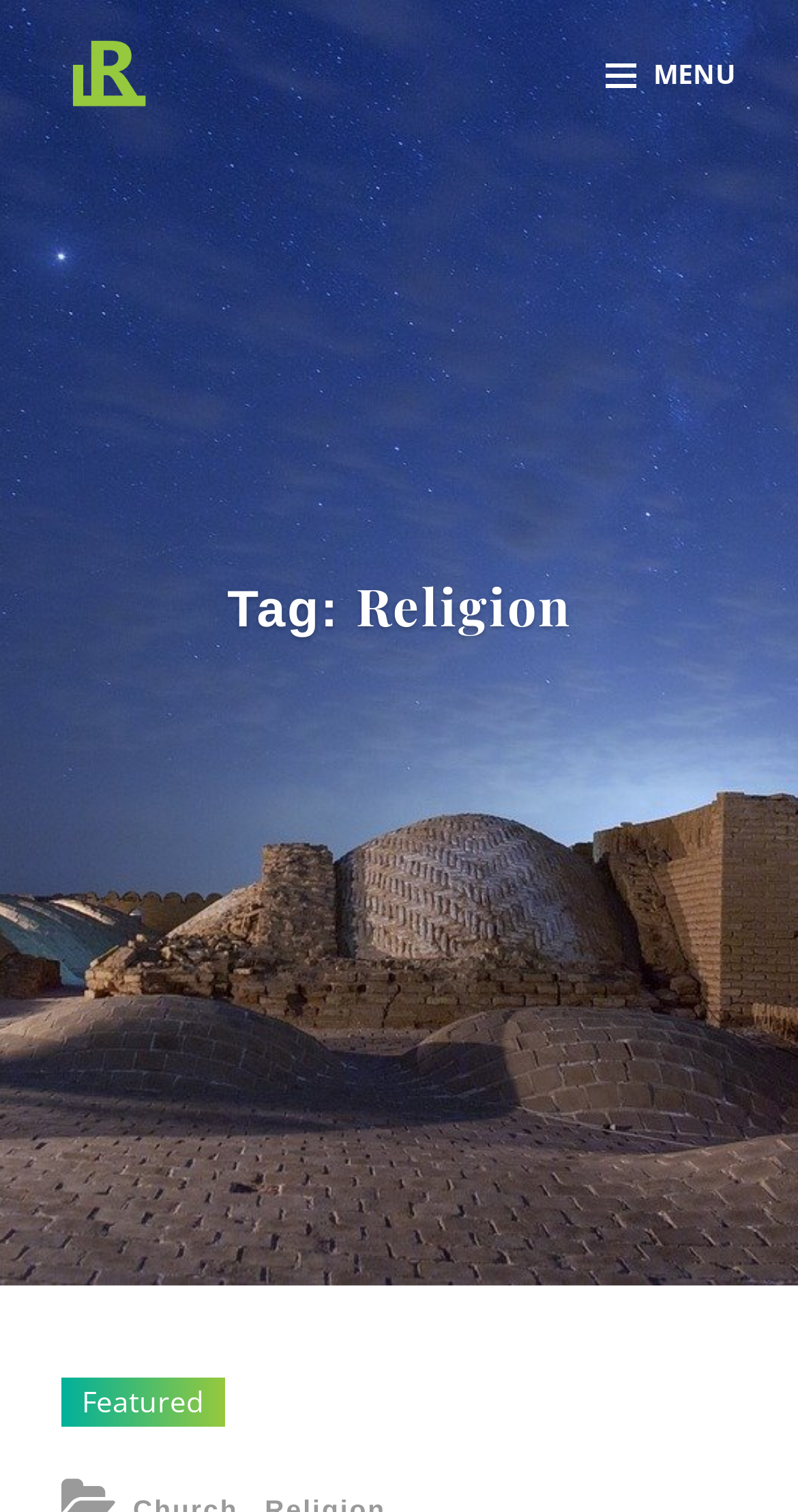Given the element description Menu, identify the bounding box coordinates for the UI element on the webpage screenshot. The format should be (top-left x, top-left y, bottom-right x, bottom-right y), with values between 0 and 1.

[0.733, 0.02, 0.949, 0.077]